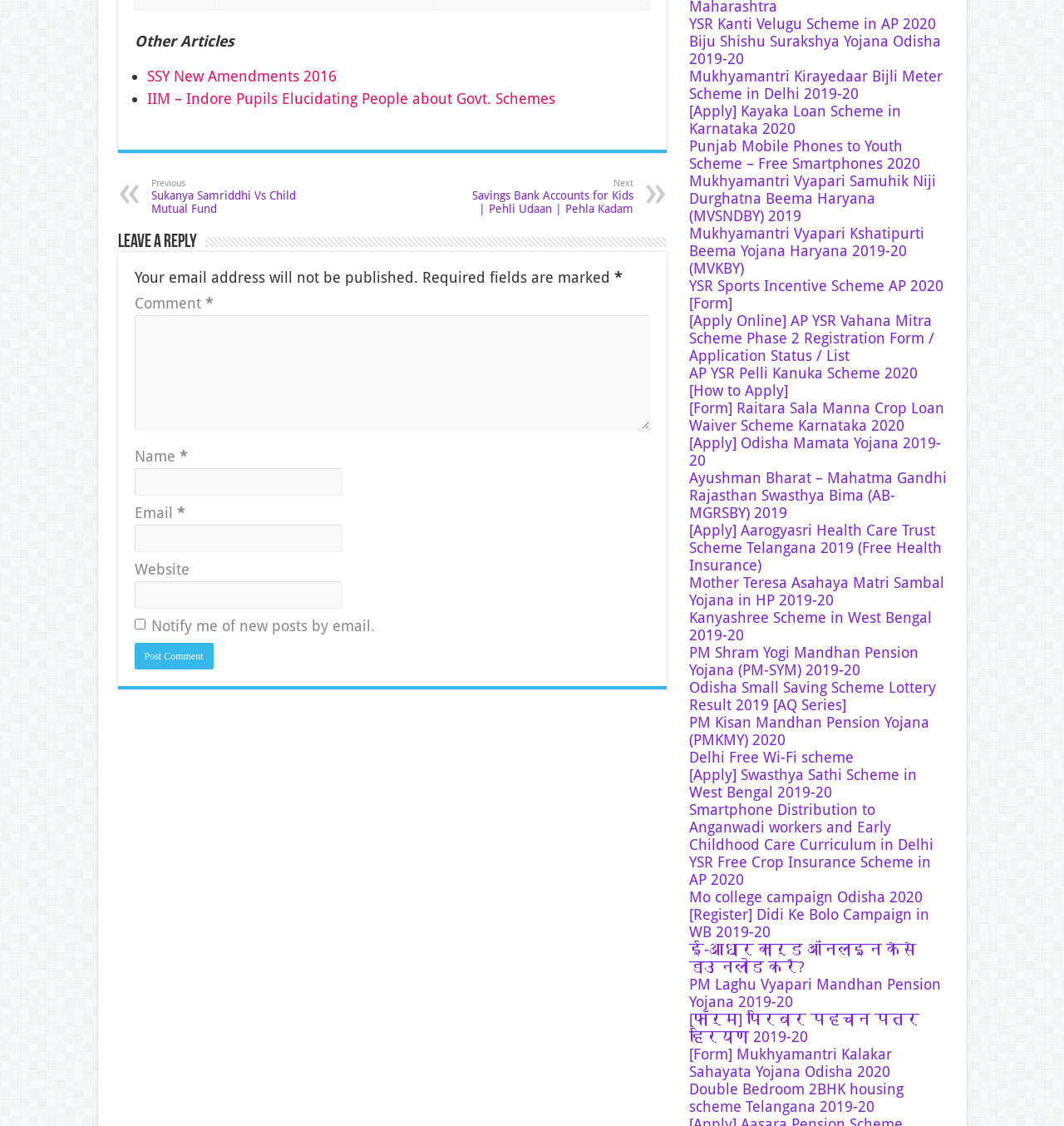Respond with a single word or phrase to the following question:
What is the label of the checkbox below the 'Email' textbox?

Notify me of new posts by email.